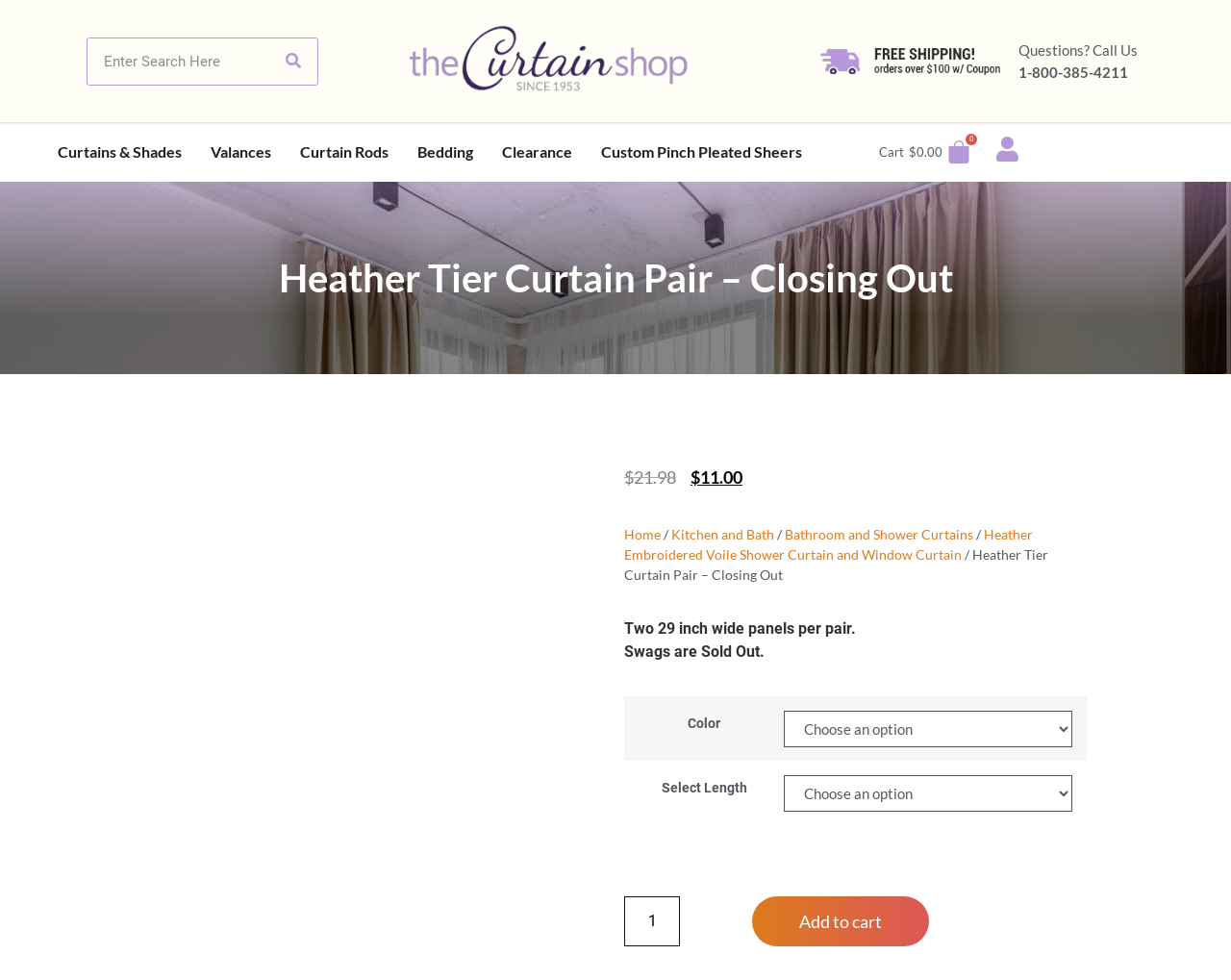Determine the coordinates of the bounding box that should be clicked to complete the instruction: "View Curtains & Shades". The coordinates should be represented by four float numbers between 0 and 1: [left, top, right, bottom].

[0.047, 0.133, 0.148, 0.178]